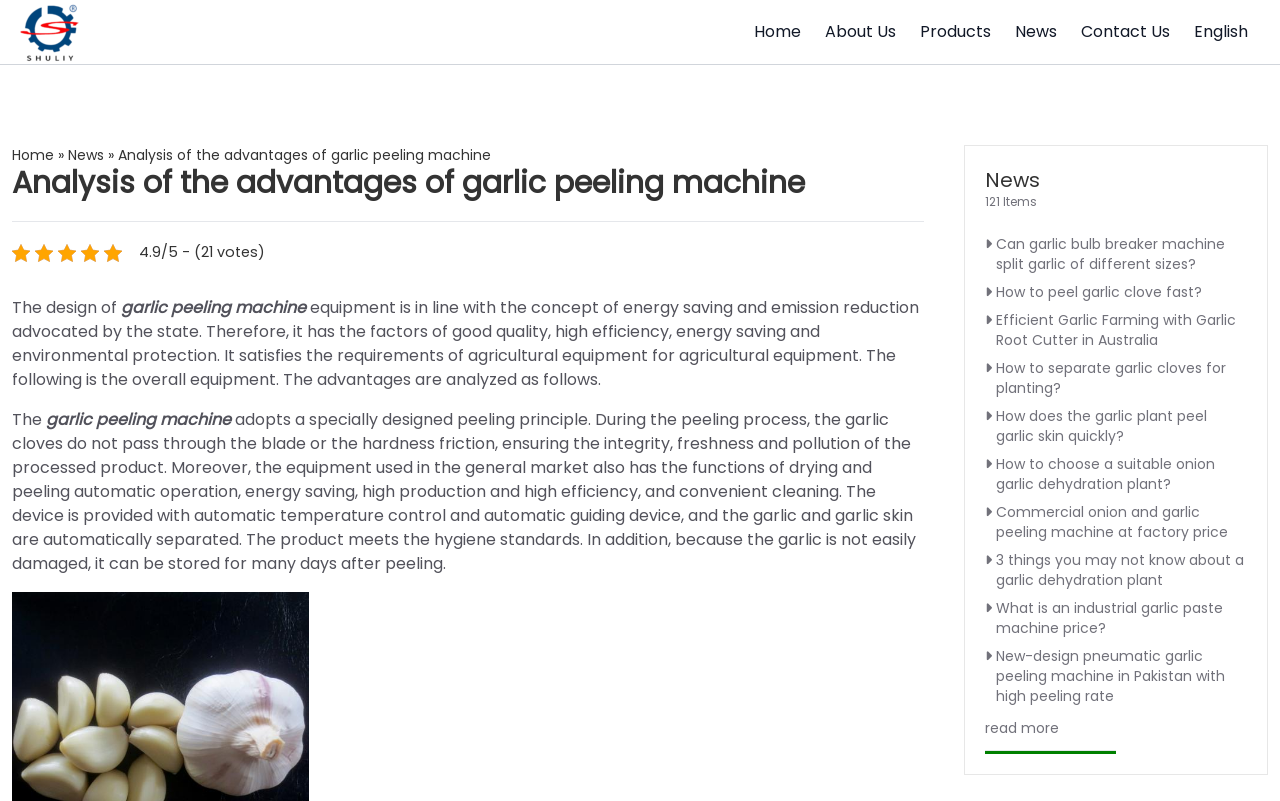What is the purpose of the garlic bulb breaker machine?
Provide a comprehensive and detailed answer to the question.

One of the news items listed on the webpage asks 'Can garlic bulb breaker machine split garlic of different sizes?', implying that the purpose of the garlic bulb breaker machine is to split garlic of different sizes.